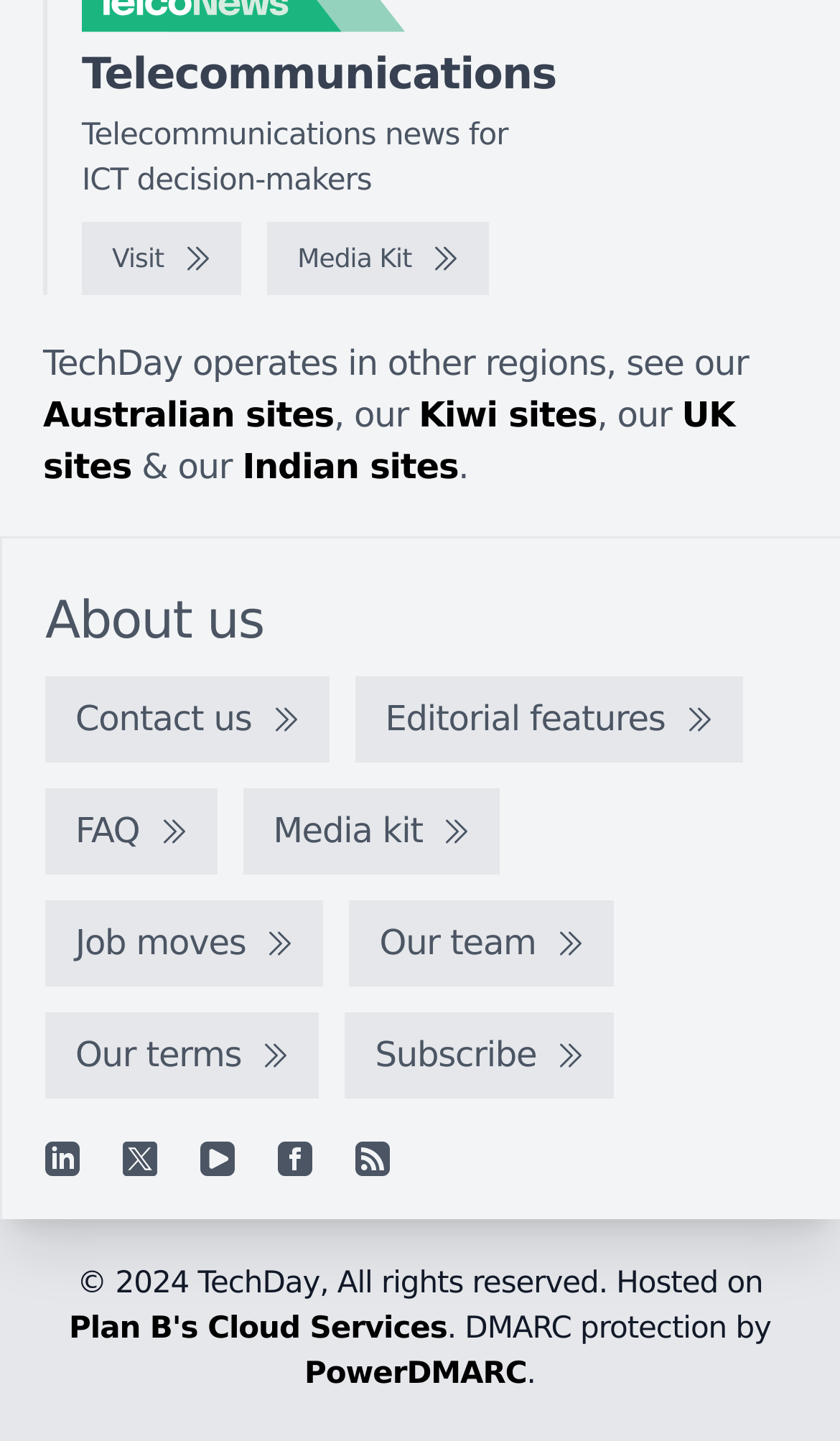Carefully examine the image and provide an in-depth answer to the question: What is the name of the company hosting this website?

The name of the company hosting this website is Plan B's Cloud Services, which is mentioned at the bottom of the webpage in the static text 'Hosted on Plan B's Cloud Services'.